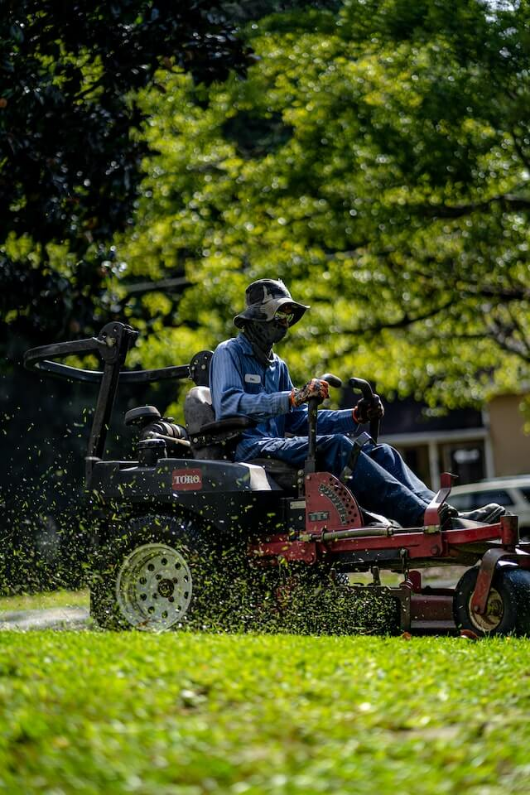Describe every aspect of the image in detail.

In a vibrant outdoor setting, a worker operates a Toro riding lawn mower, skillfully trimming the lush green grass. The machine emits a flurry of freshly cut grass clippings, showcasing the efficiency of modern landscaping equipment. The operator, dressed in denim and protective gear, is focused on the task at hand, ensuring a well-manicured lawn. Surrounded by trees that provide dappled shadows, the scene captures the essence of outdoor maintenance, combining productivity with the beauty of nature. This image highlights the important role of landscaping in creating inviting outdoor spaces.